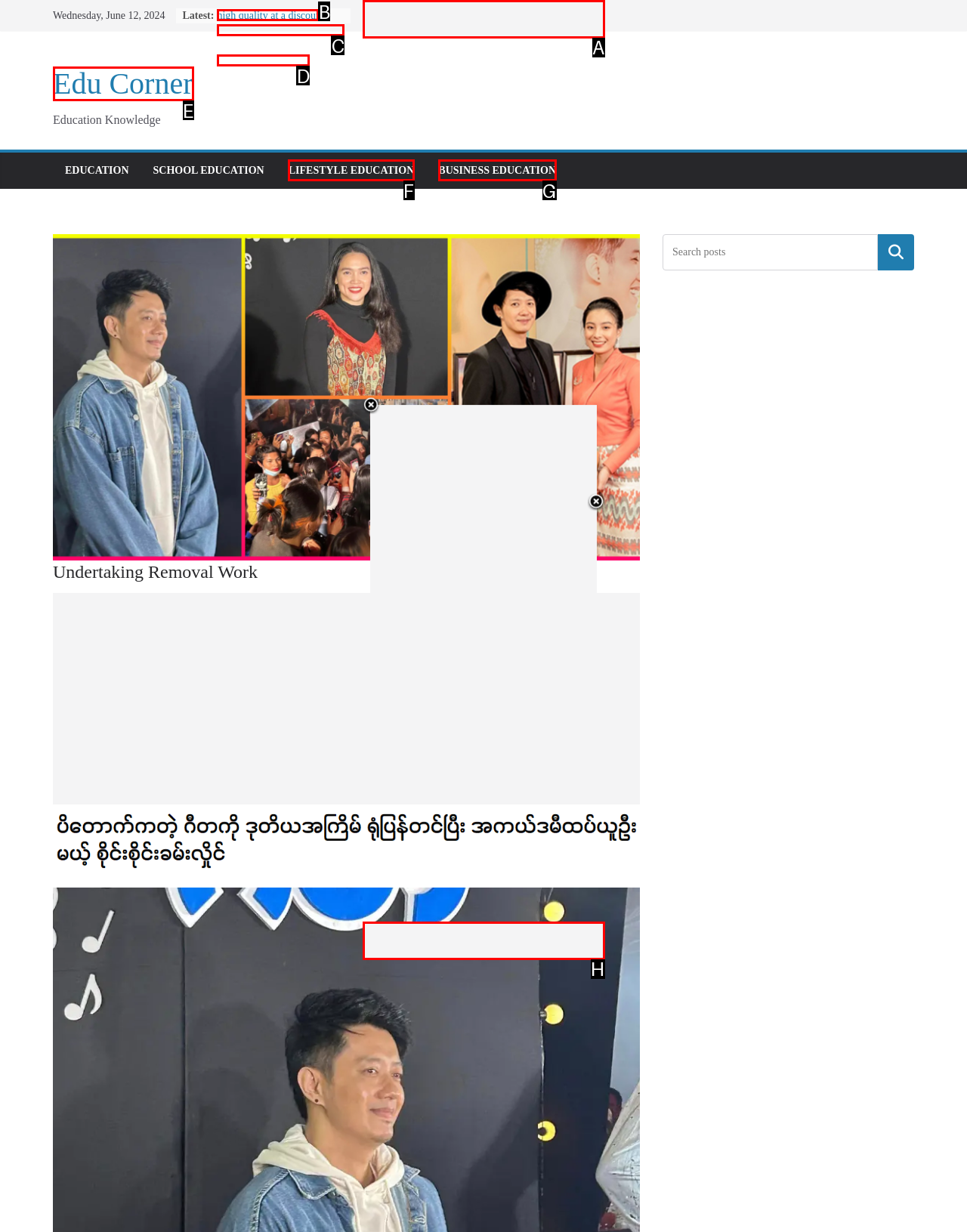Given the instruction: click on 'Edu Corner', which HTML element should you click on?
Answer with the letter that corresponds to the correct option from the choices available.

E